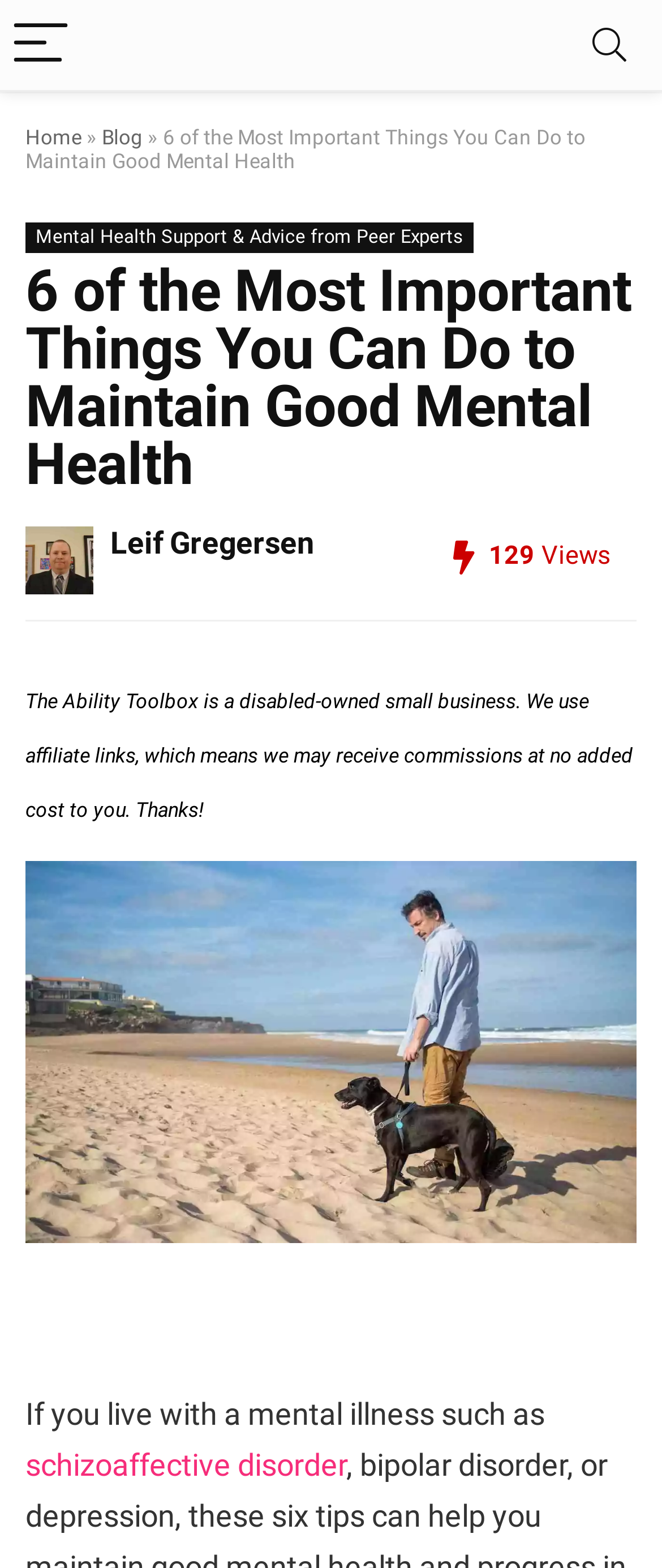Provide a thorough summary of the webpage.

The webpage is about maintaining good mental health, specifically for individuals living with mental illnesses. At the top left corner, there is a button labeled "Menu" accompanied by two images, one of which is the logo of "The Ability Toolbox". On the top right corner, there is a button labeled "Search". 

Below the top navigation bar, there are links to "Home", "Blog", and "Mental Health Support & Advice from Peer Experts". The main heading of the page is "6 of the Most Important Things You Can Do to Maintain Good Mental Health", which is followed by a subheading with the author's name, Leif Gregersen, and an image of the author. 

To the right of the author's information, there are two static texts displaying the number of views, "129", and the label "Views". Below the author's section, there is a disclaimer text about the website being a disabled-owned small business that uses affiliate links. 

The main content of the page is an article, which is accompanied by a large image of a man walking a dog on a beach, with a caption "How to maintain good mental health when you have schizoaffective disorder". The article starts with a sentence "If you live with a mental illness such as..." and includes a link to "schizoaffective disorder".